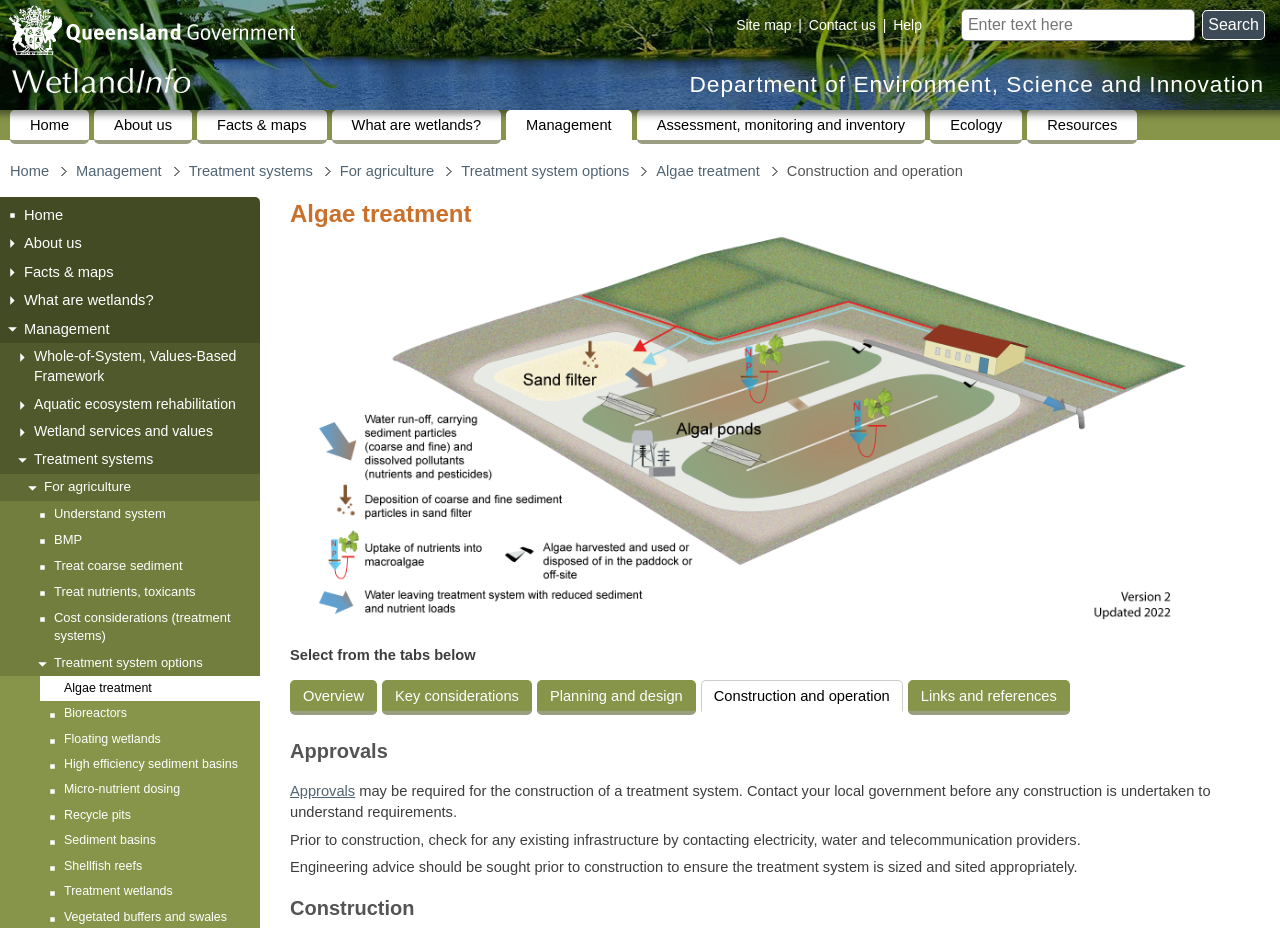From the webpage screenshot, predict the bounding box coordinates (top-left x, top-left y, bottom-right x, bottom-right y) for the UI element described here: Floating wetlands

[0.031, 0.783, 0.203, 0.81]